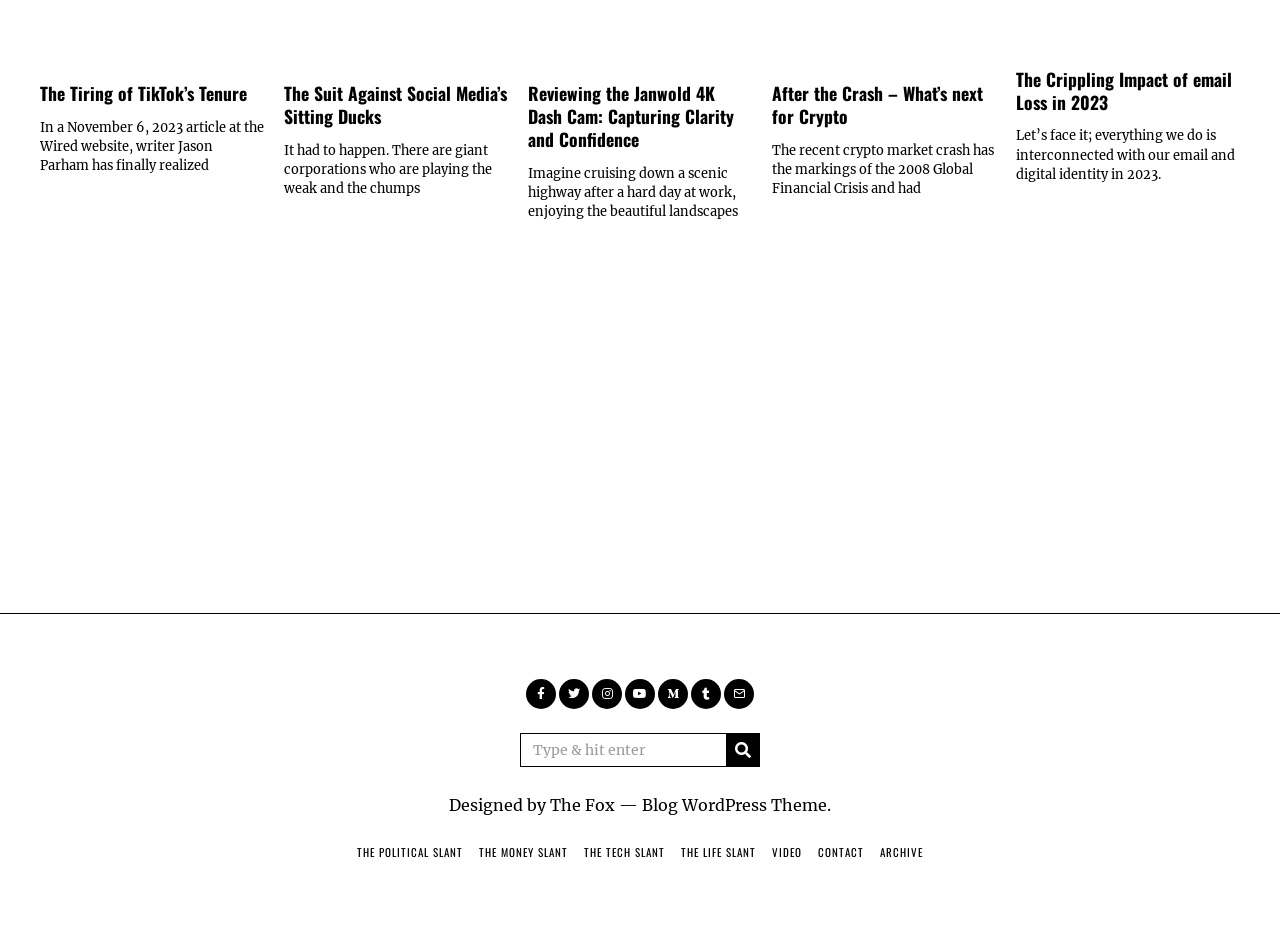Find the bounding box coordinates of the clickable area required to complete the following action: "Visit the 'VIDEO' page".

[0.603, 0.908, 0.627, 0.925]